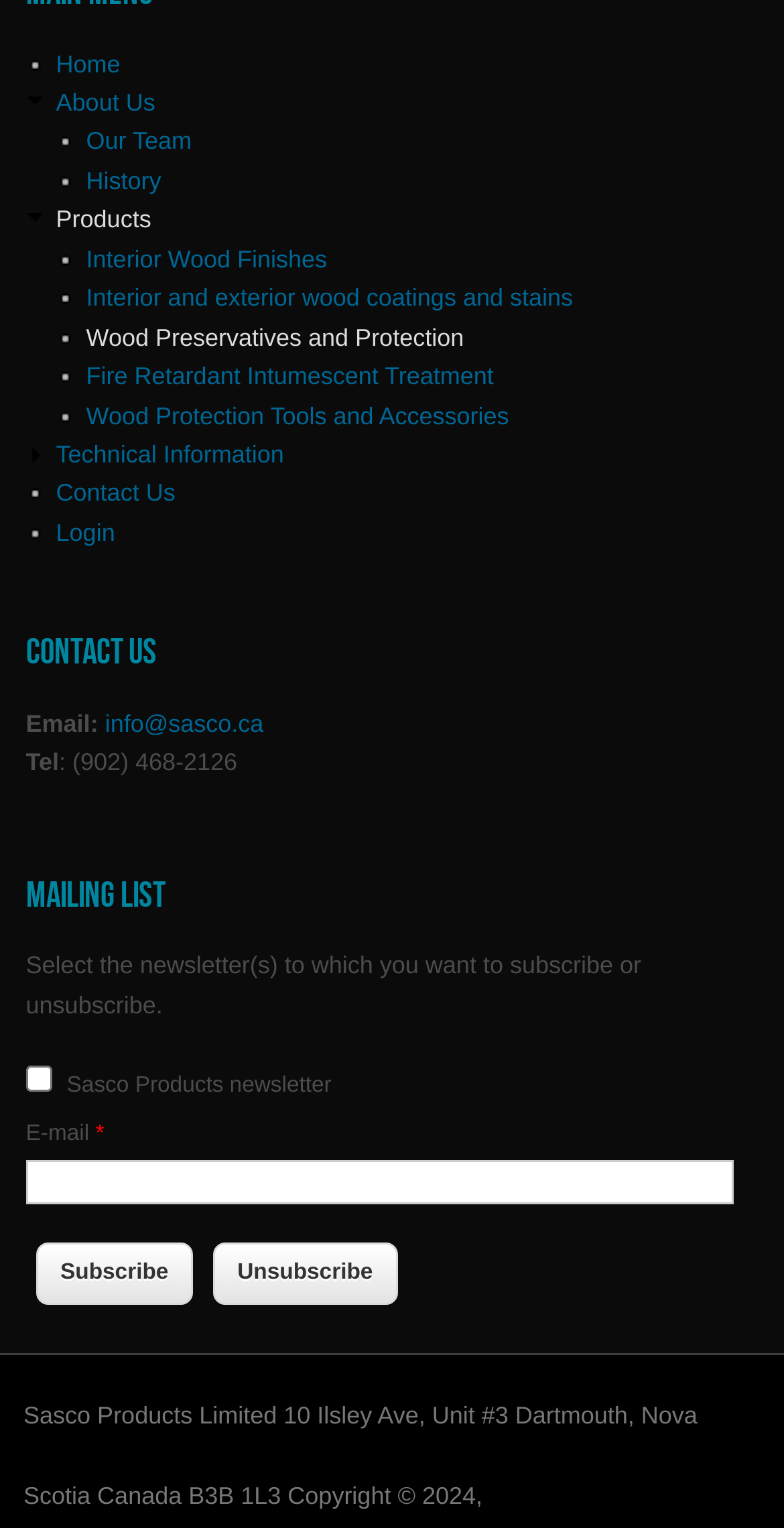Identify the bounding box coordinates for the element that needs to be clicked to fulfill this instruction: "Enter email address". Provide the coordinates in the format of four float numbers between 0 and 1: [left, top, right, bottom].

[0.033, 0.759, 0.935, 0.788]